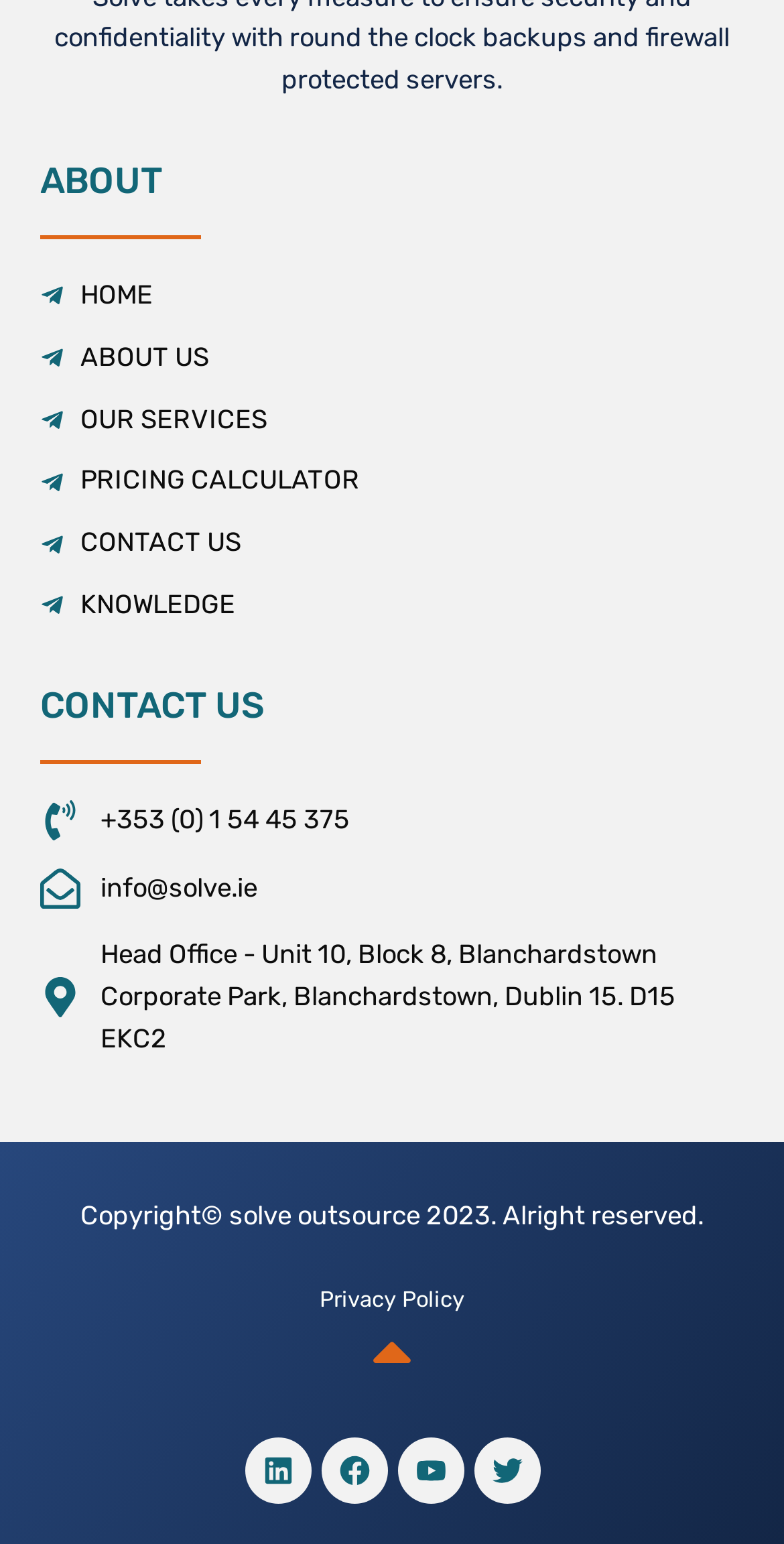What is the company's phone number?
Refer to the image and provide a one-word or short phrase answer.

+353 (0) 1 54 45 375